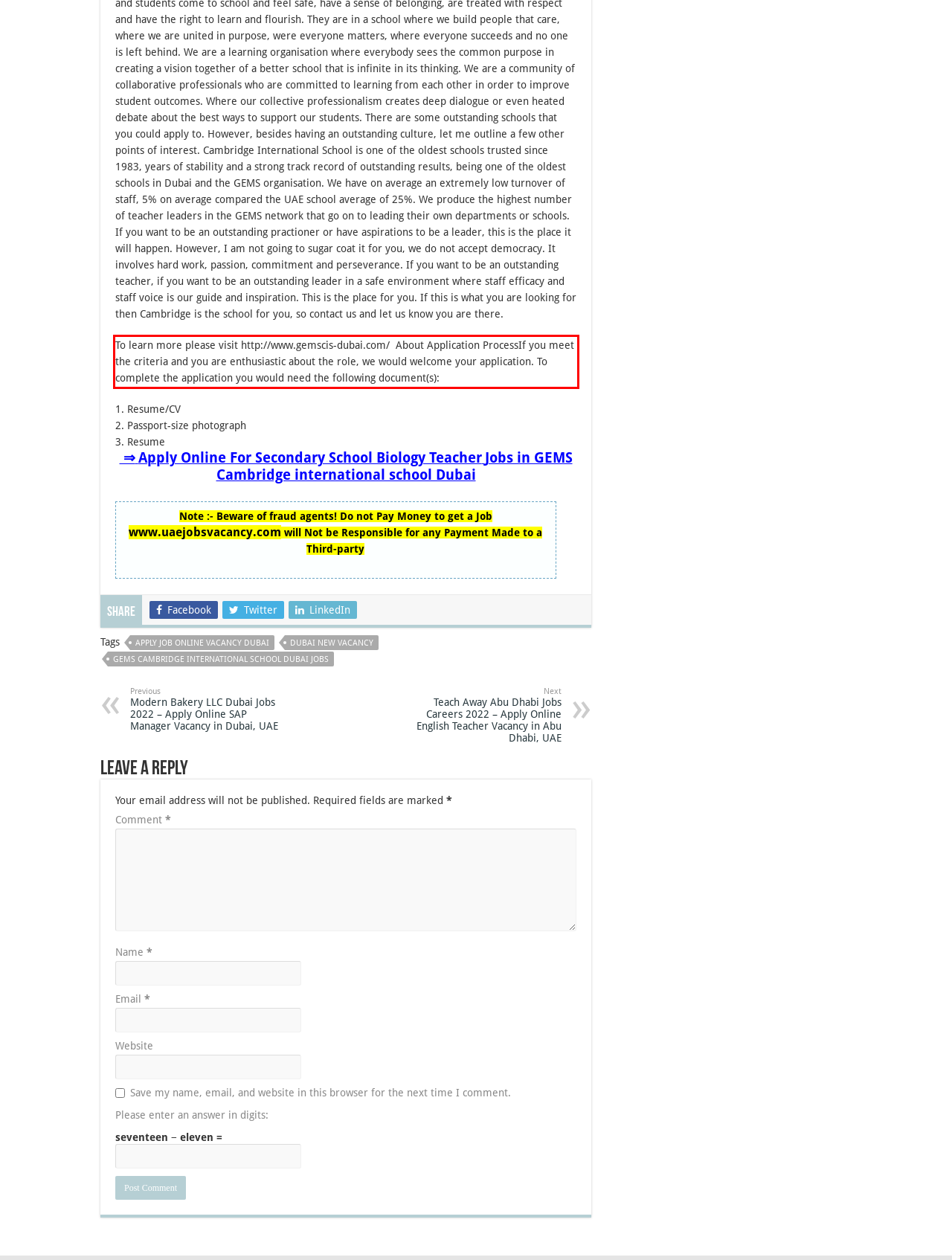Given the screenshot of the webpage, identify the red bounding box, and recognize the text content inside that red bounding box.

To learn more please visit http://www.gemscis-dubai.com/ About Application ProcessIf you meet the criteria and you are enthusiastic about the role, we would welcome your application. To complete the application you would need the following document(s):